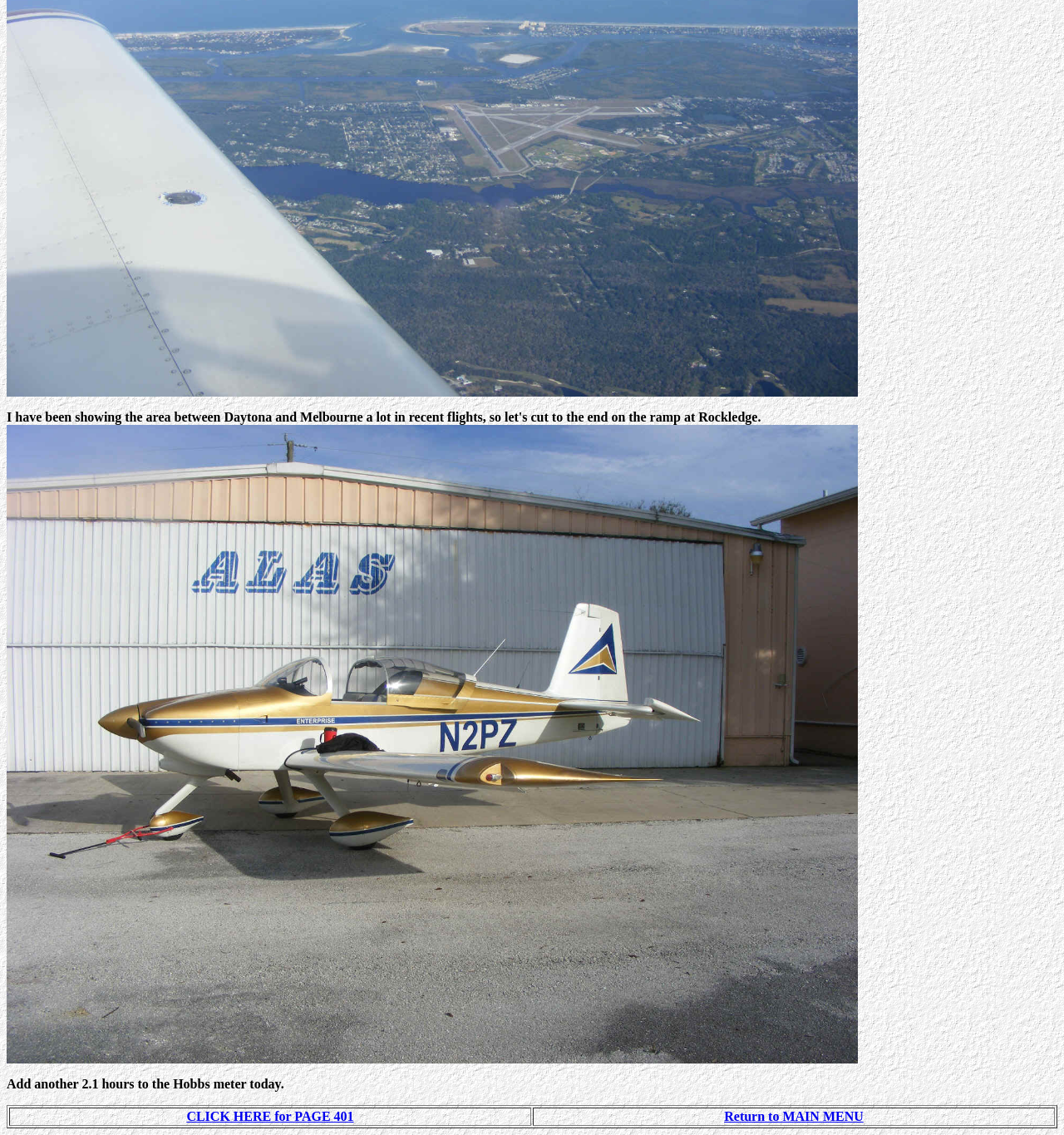Find the bounding box coordinates for the UI element that matches this description: "CLICK HERE for PAGE 401".

[0.175, 0.977, 0.332, 0.99]